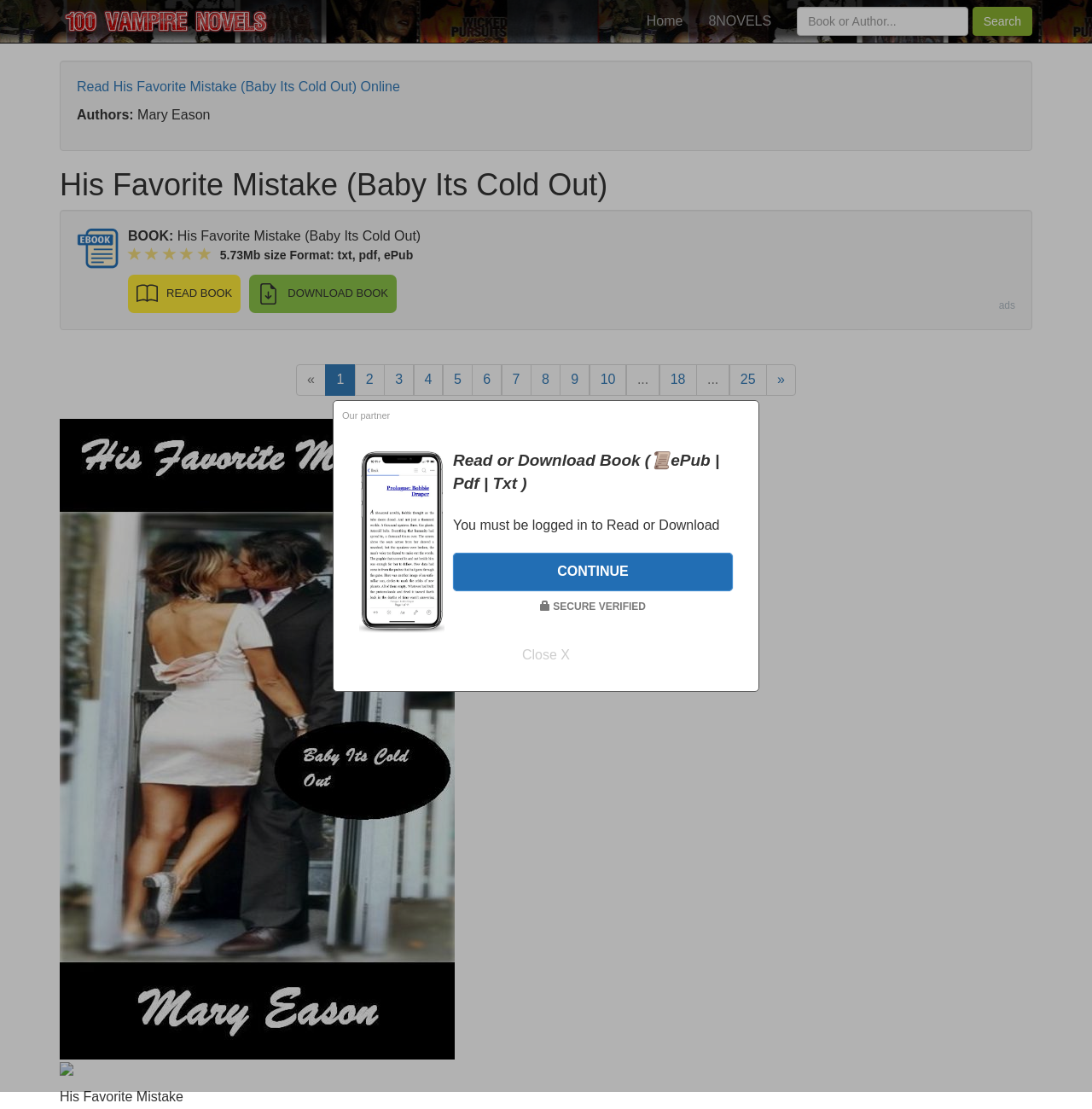Please find the bounding box for the UI element described by: "name="q" placeholder="Book or Author..."".

[0.73, 0.006, 0.887, 0.032]